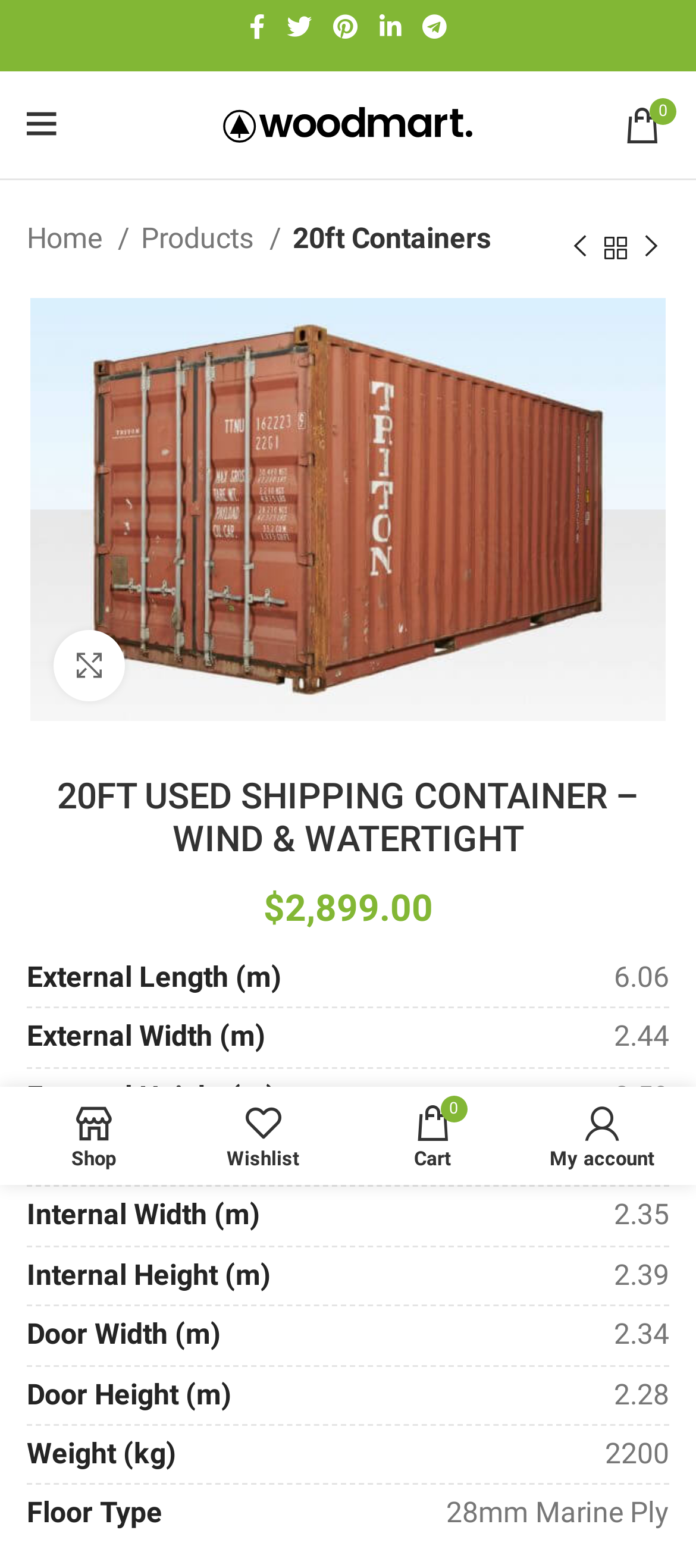Find and provide the bounding box coordinates for the UI element described here: "20ft Containers". The coordinates should be given as four float numbers between 0 and 1: [left, top, right, bottom].

[0.421, 0.138, 0.705, 0.167]